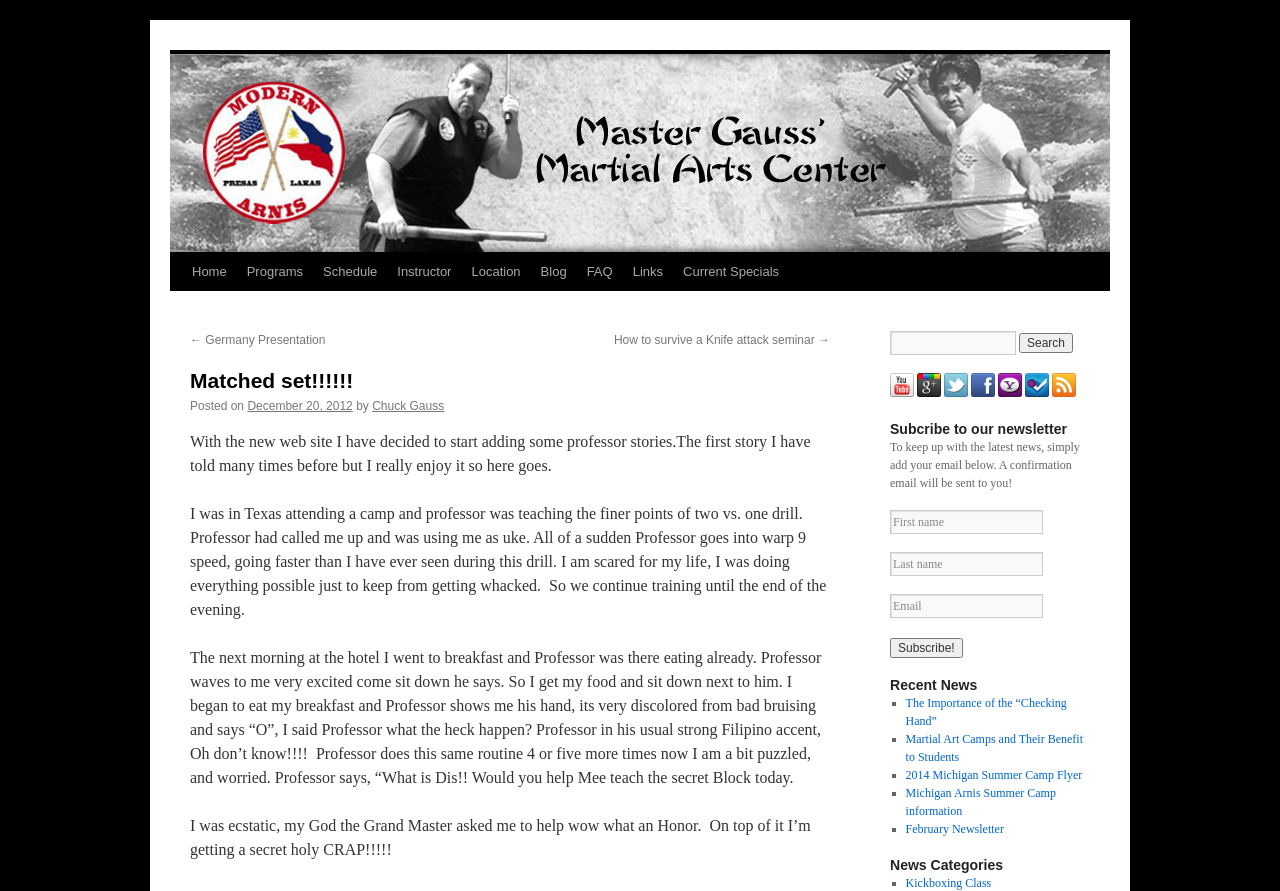Determine the bounding box coordinates of the UI element described below. Use the format (top-left x, top-left y, bottom-right x, bottom-right y) with floating point numbers between 0 and 1: ← Germany Presentation

[0.148, 0.374, 0.254, 0.389]